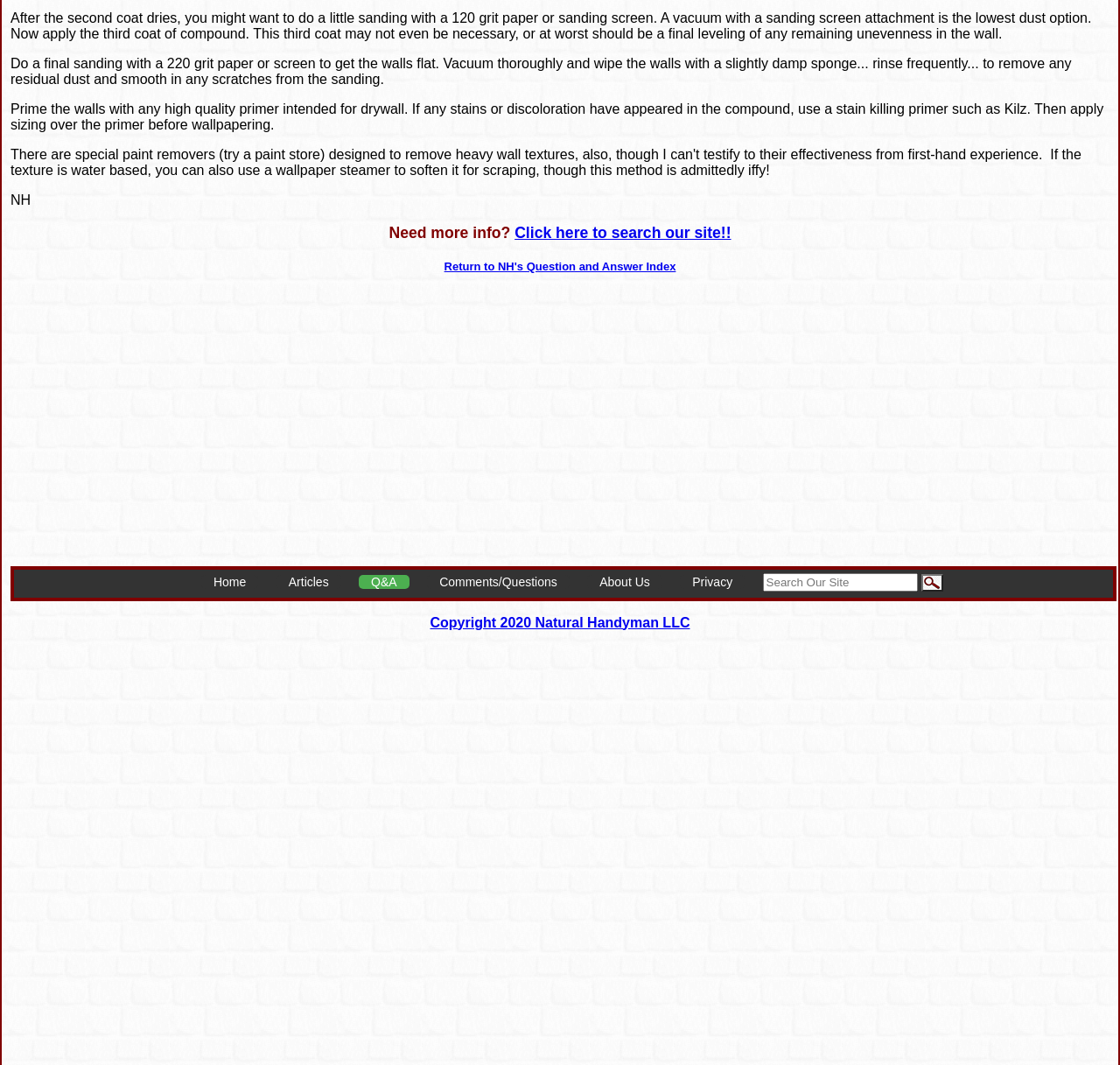Locate the bounding box coordinates of the clickable area to execute the instruction: "Search for something". Provide the coordinates as four float numbers between 0 and 1, represented as [left, top, right, bottom].

[0.681, 0.538, 0.819, 0.555]